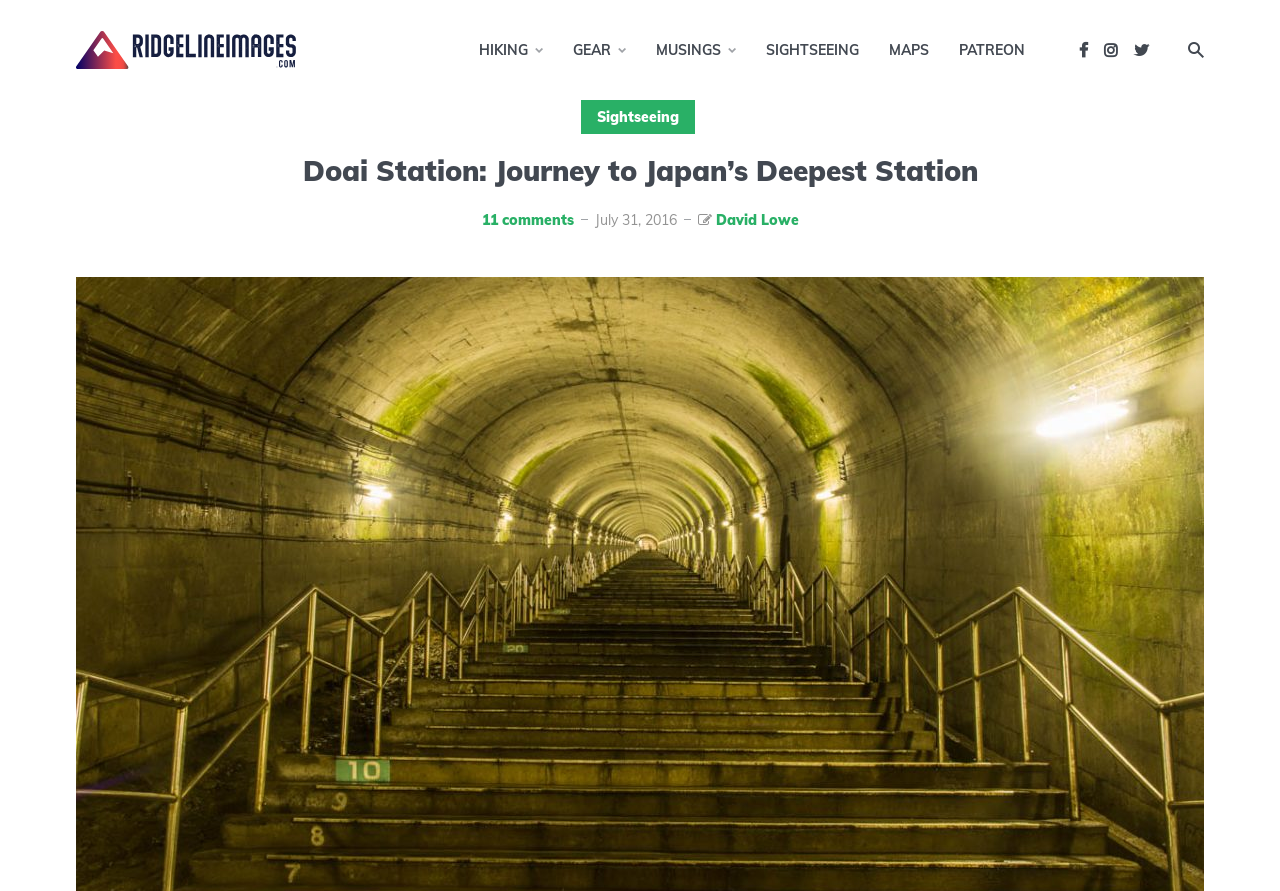How many comments are on this article?
Answer the question with a detailed explanation, including all necessary information.

The link on the webpage with the text '11 comments' suggests that there are 11 comments on this article.